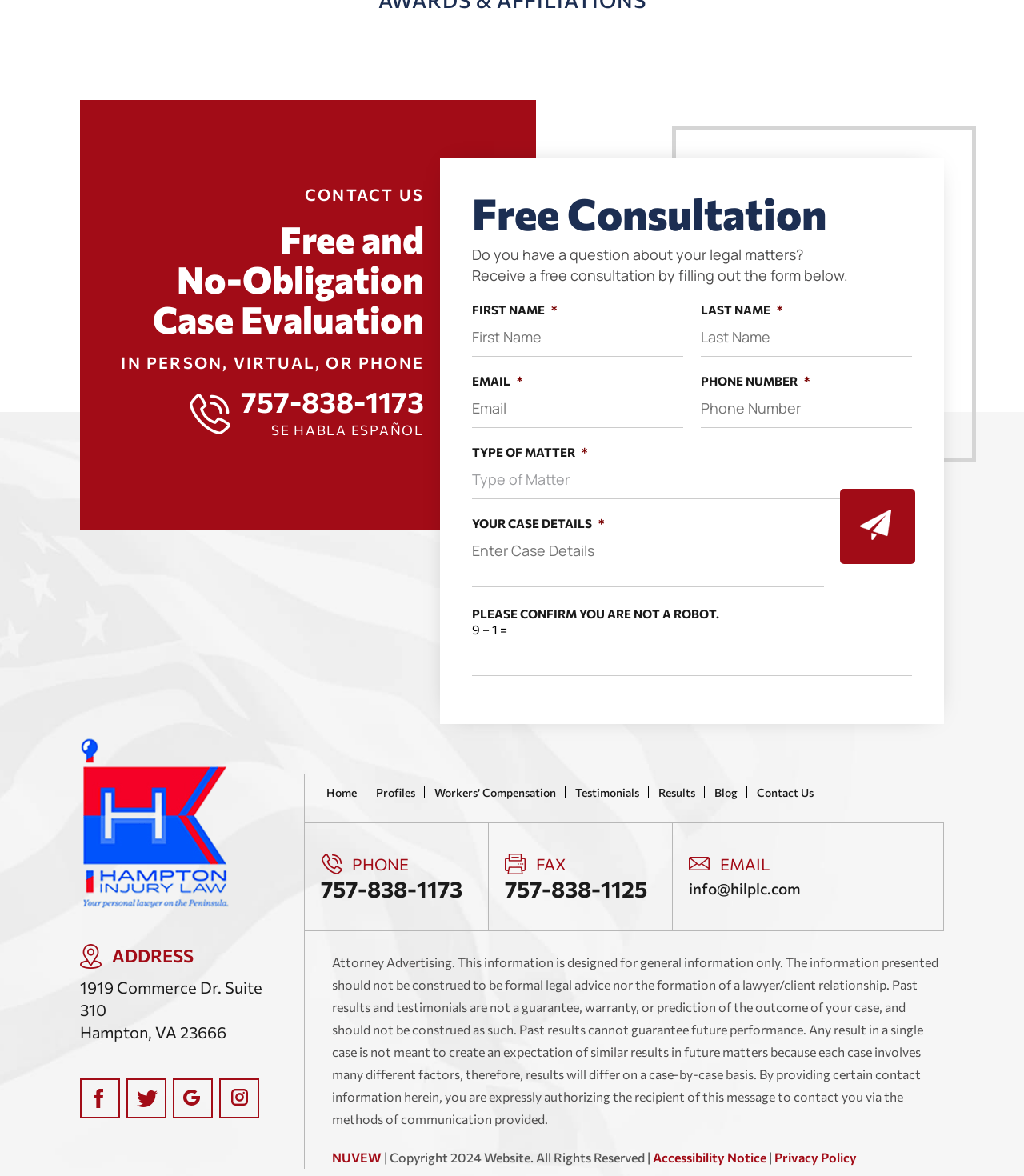How many fields are required in the free consultation form?
Please give a detailed and elaborate answer to the question.

I counted the number of required fields in the free consultation form, which are 'FIRST NAME', 'LAST NAME', 'EMAIL', 'PHONE NUMBER', and 'TYPE OF MATTER'. These fields are marked with an asterisk (*) and are required to be filled in.